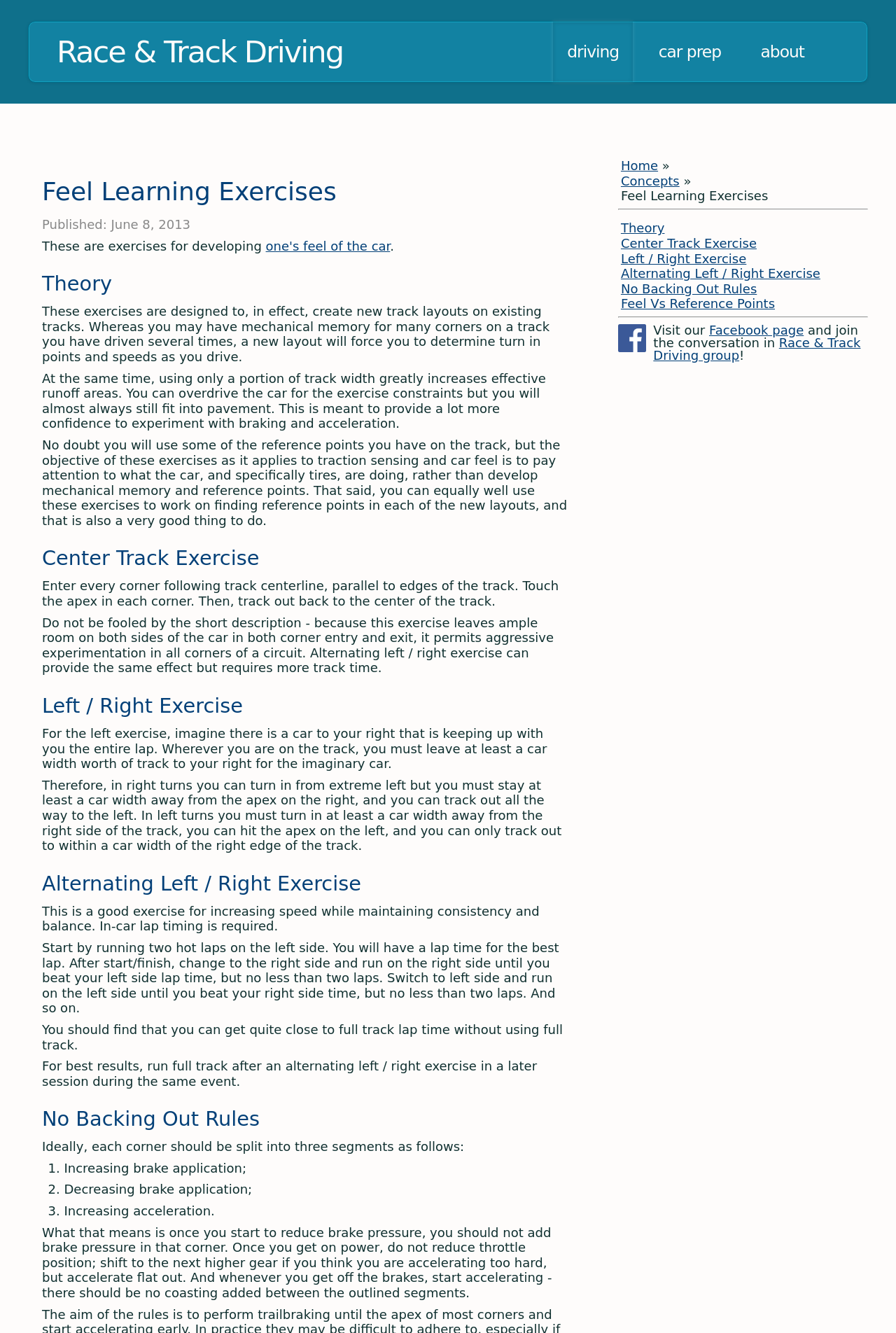Extract the bounding box of the UI element described as: "Car Prep".

[0.719, 0.016, 0.82, 0.061]